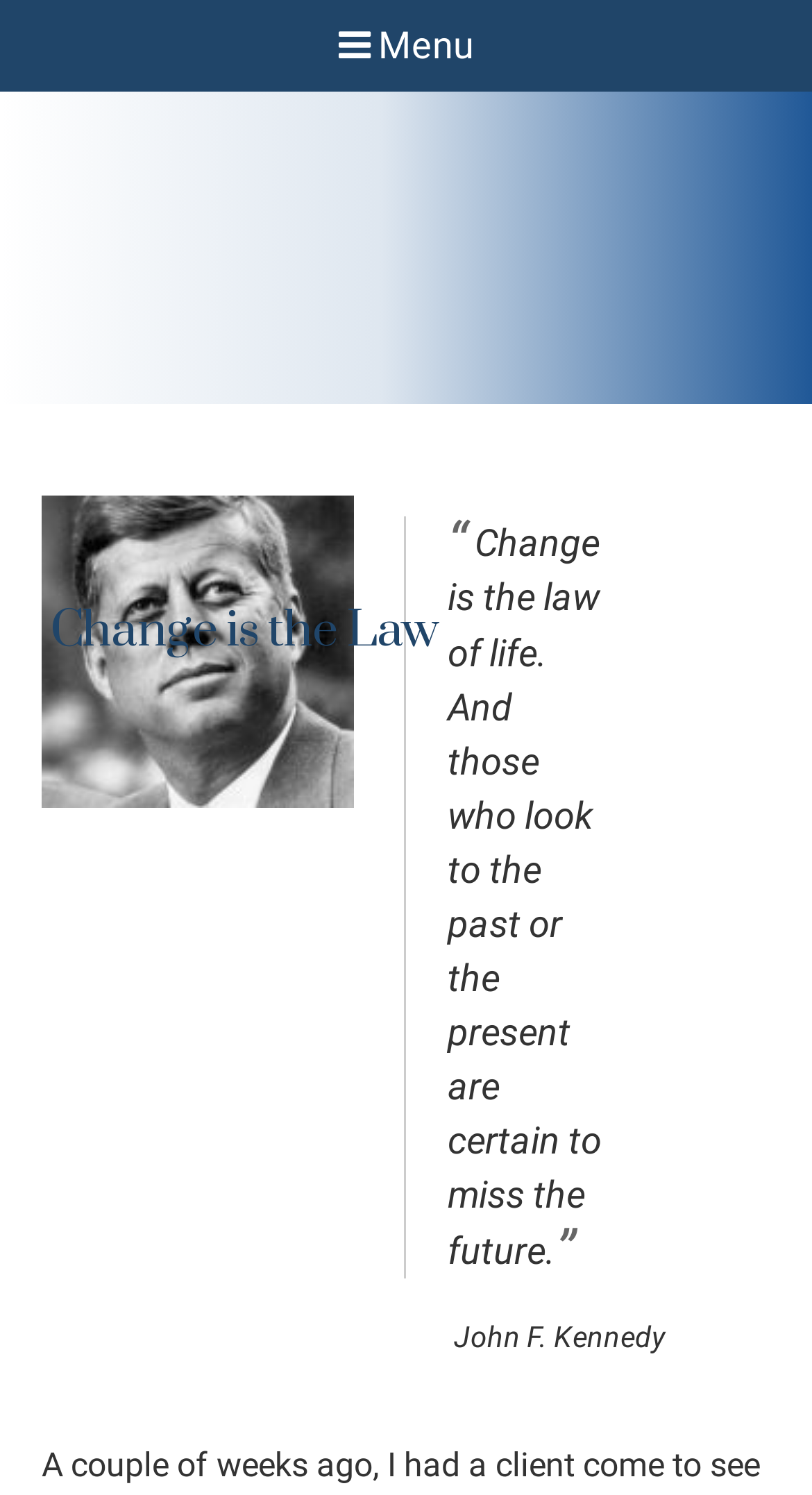Who said the quote on the webpage?
Using the image as a reference, give a one-word or short phrase answer.

John F. Kennedy